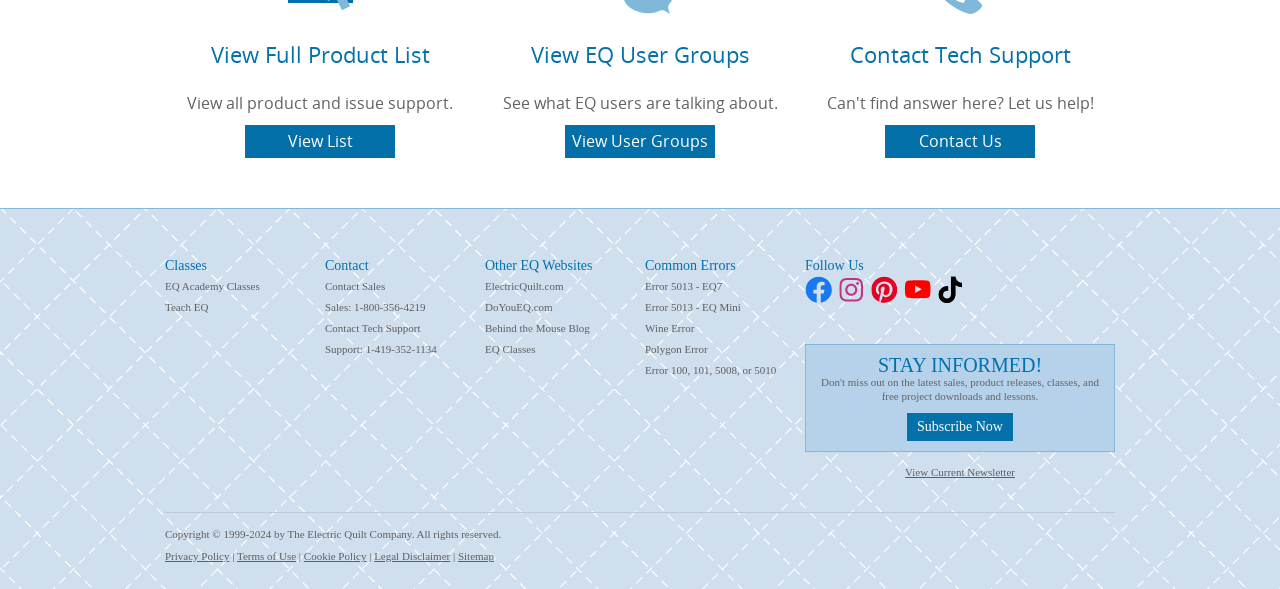From the element description: "parent_node: STAY INFORMED!", extract the bounding box coordinates of the UI element. The coordinates should be expressed as four float numbers between 0 and 1, in the order [left, top, right, bottom].

[0.63, 0.585, 0.87, 0.766]